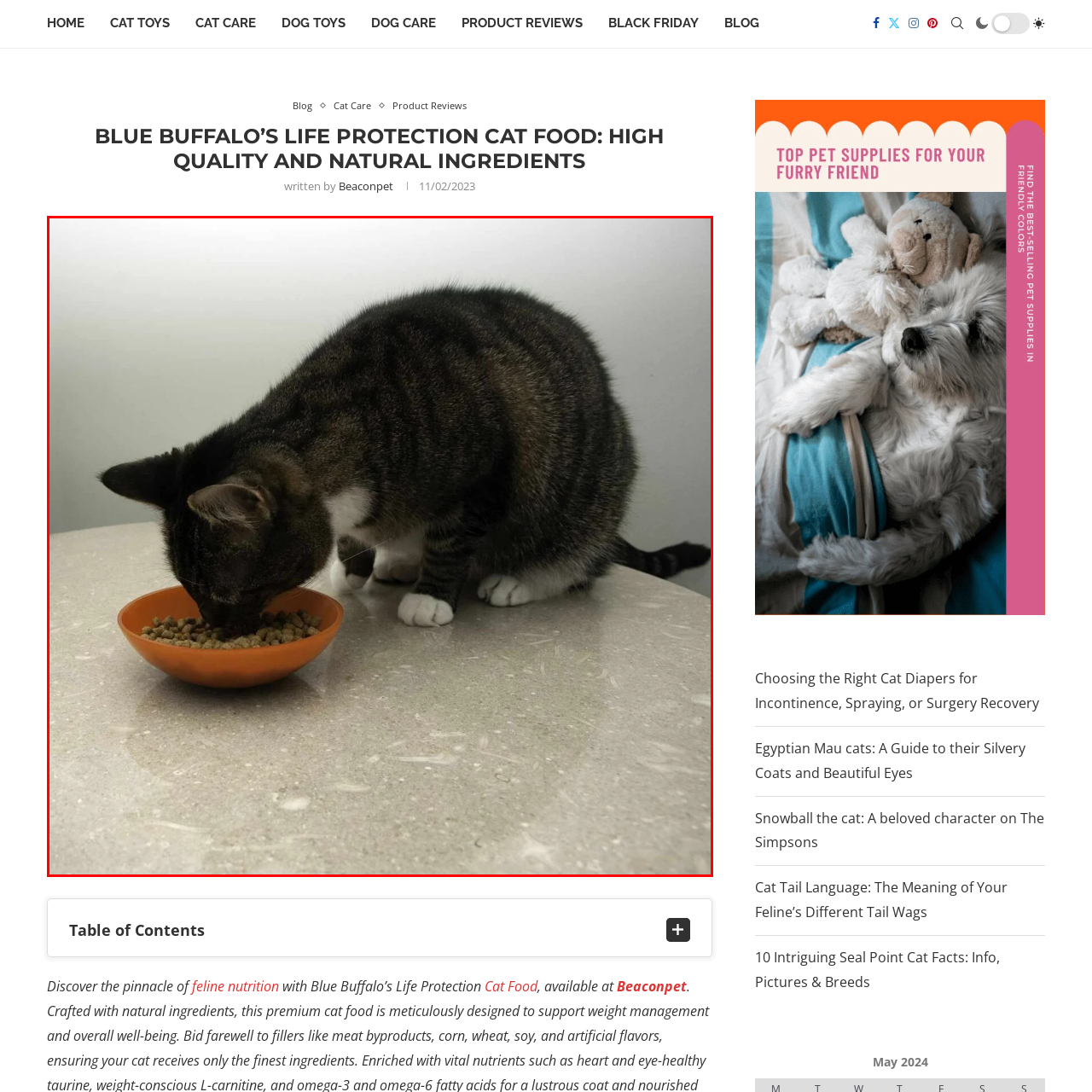Provide an elaborate description of the visual elements present in the image enclosed by the red boundary.

In this heartwarming image, a striped cat is focused intently on its food, delicately kneeling beside an orange bowl filled with dry cat food. The soft, reflective surface of the table adds a gentle ambiance, while the subtle lighting in the background creates a serene environment. The cat, showcasing its intricate coat pattern and distinctive white paws, embodies curiosity and contentment as it enjoys a meal. This scene captures a moment of everyday life, highlighting the simple pleasures of feline companionship and the importance of a good diet for pets.